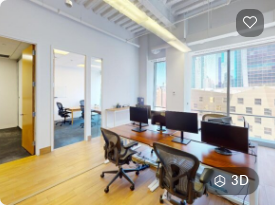Thoroughly describe what you see in the image.

This image showcases a modern office space featuring a collaborative work area with multiple computer stations. The room is well-lit, thanks to large windows that offer a view of the cityscape outside. In the foreground, a sleek wooden table holds several computer monitors arranged for a shared workspace experience, surrounded by ergonomic chairs. Light hardwood flooring adds warmth to the environment, while the minimalist design promotes a professional yet inviting atmosphere. A glimpse of additional office furniture can be seen through the glass door on the left, hinting at a larger workspace. The overall aesthetic is contemporary, aimed at fostering productivity and collaboration among team members. The image is presented in a 3D format, enhancing the visual experience of the space.